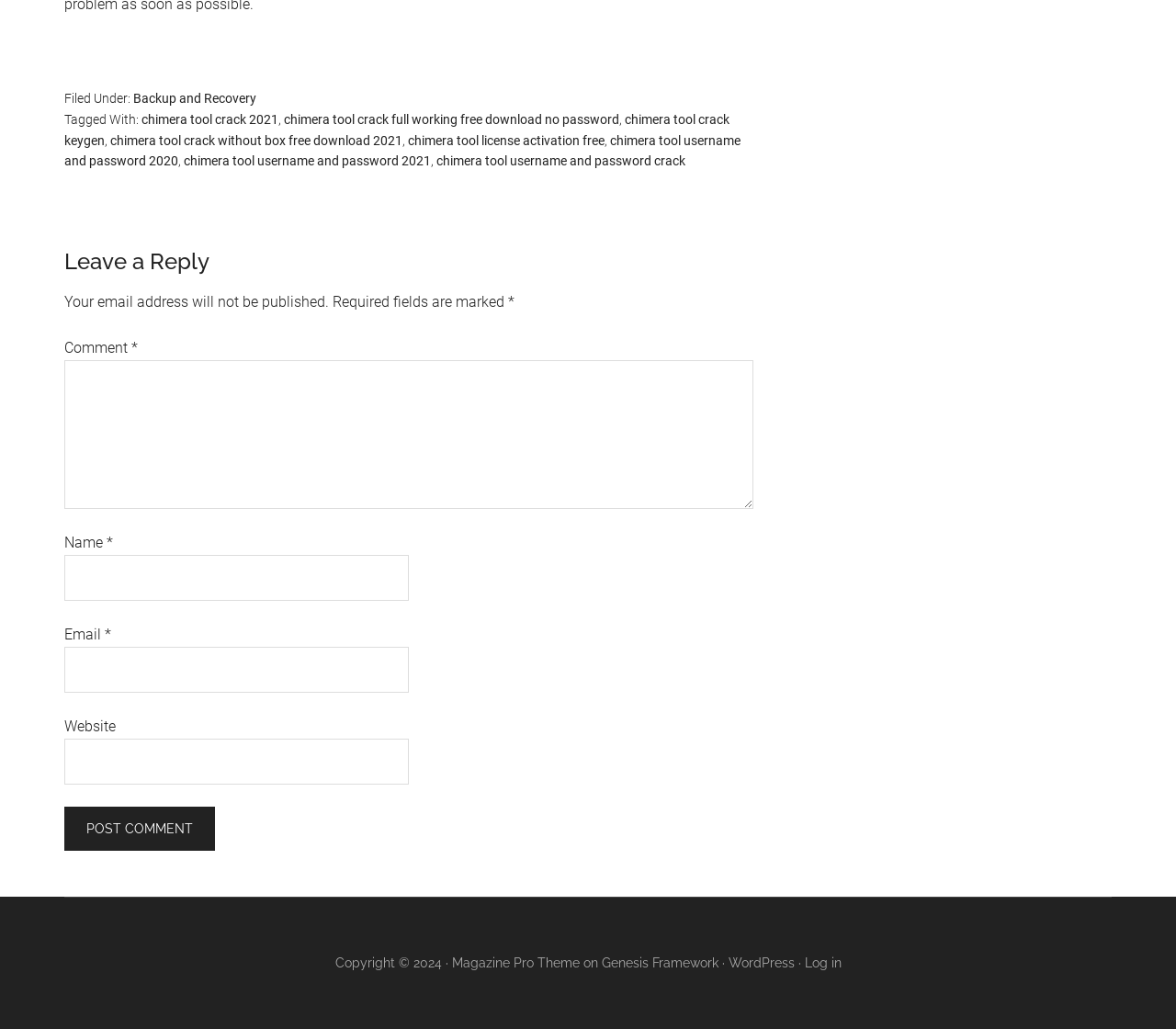Carefully examine the image and provide an in-depth answer to the question: How many fields are required to leave a comment?

To leave a comment, users are required to fill in three fields: 'Comment *', 'Name *', and 'Email *'. These fields are marked as required, indicating that they must be filled in before submitting a comment.